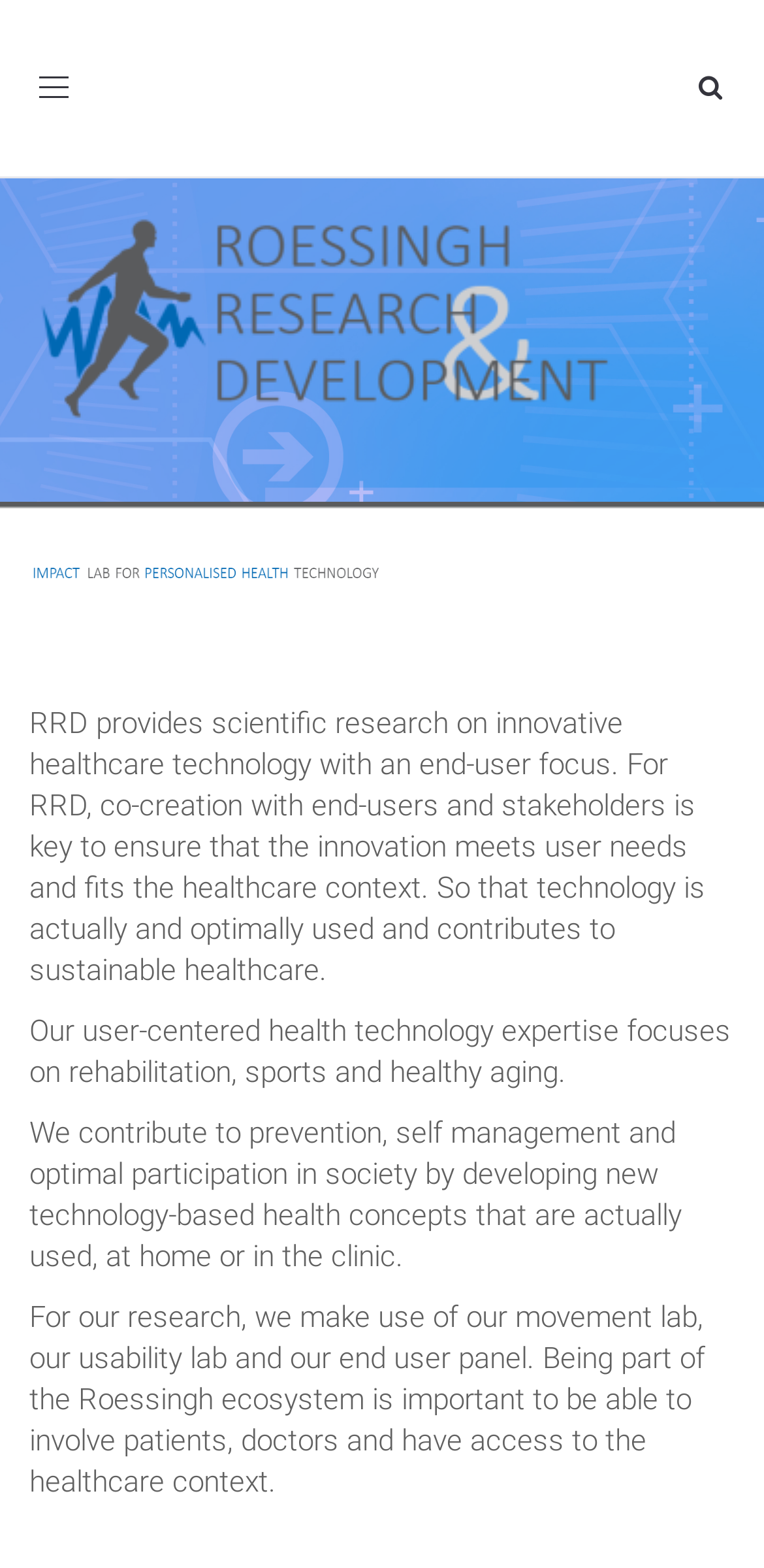Find the bounding box of the UI element described as: "Toggle navigation". The bounding box coordinates should be given as four float values between 0 and 1, i.e., [left, top, right, bottom].

[0.038, 0.041, 0.103, 0.072]